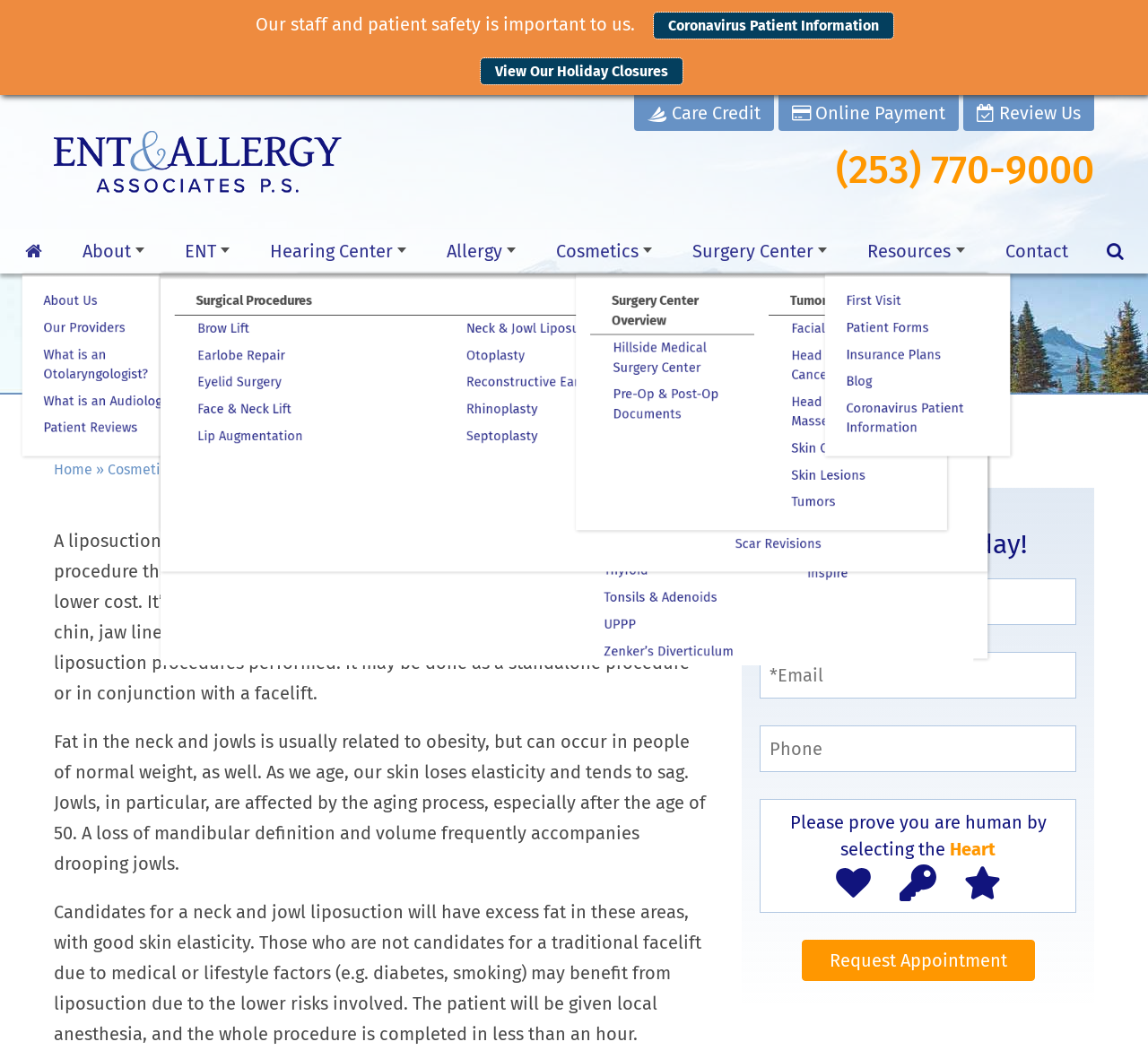Elaborate on the different components and information displayed on the webpage.

This webpage is about Ear Nose Throat & Allergy Associates Puyallup, a medical practice that provides various services related to ear, nose, throat, and allergy care. At the top of the page, there is a header section with the practice's name and logo, accompanied by a few links to important pages, such as Coronavirus Patient Information, View Our Holiday Closures, and Online Payment.

Below the header, there is a menu bar with several categories, including About, ENT, Speech & Swallowing, Sleep, Hearing Center, and Balance. Each category has a dropdown menu with multiple sub-items, providing a comprehensive overview of the services and conditions treated by the practice.

On the left side of the page, there is a section with a brief statement about the importance of staff and patient safety. Next to it, there is a link to Coronavirus Patient Information. Further down, there are links to Review Us, Online Payment, and the practice's phone number.

The majority of the page is occupied by the menu bar and its sub-items, which provide detailed information about various conditions, treatments, and services offered by the practice. These include ear-related conditions such as acoustic neuromas, ear infections, and earwax removal, as well as nose and throat-related conditions like deviated septum, nasal fracture, and tonsils and adenoids. The page also covers speech and swallowing disorders, sleep apnea, and balance disorders.

Overall, the webpage is well-organized and provides a wealth of information about the services and conditions treated by Ear Nose Throat & Allergy Associates Puyallup.